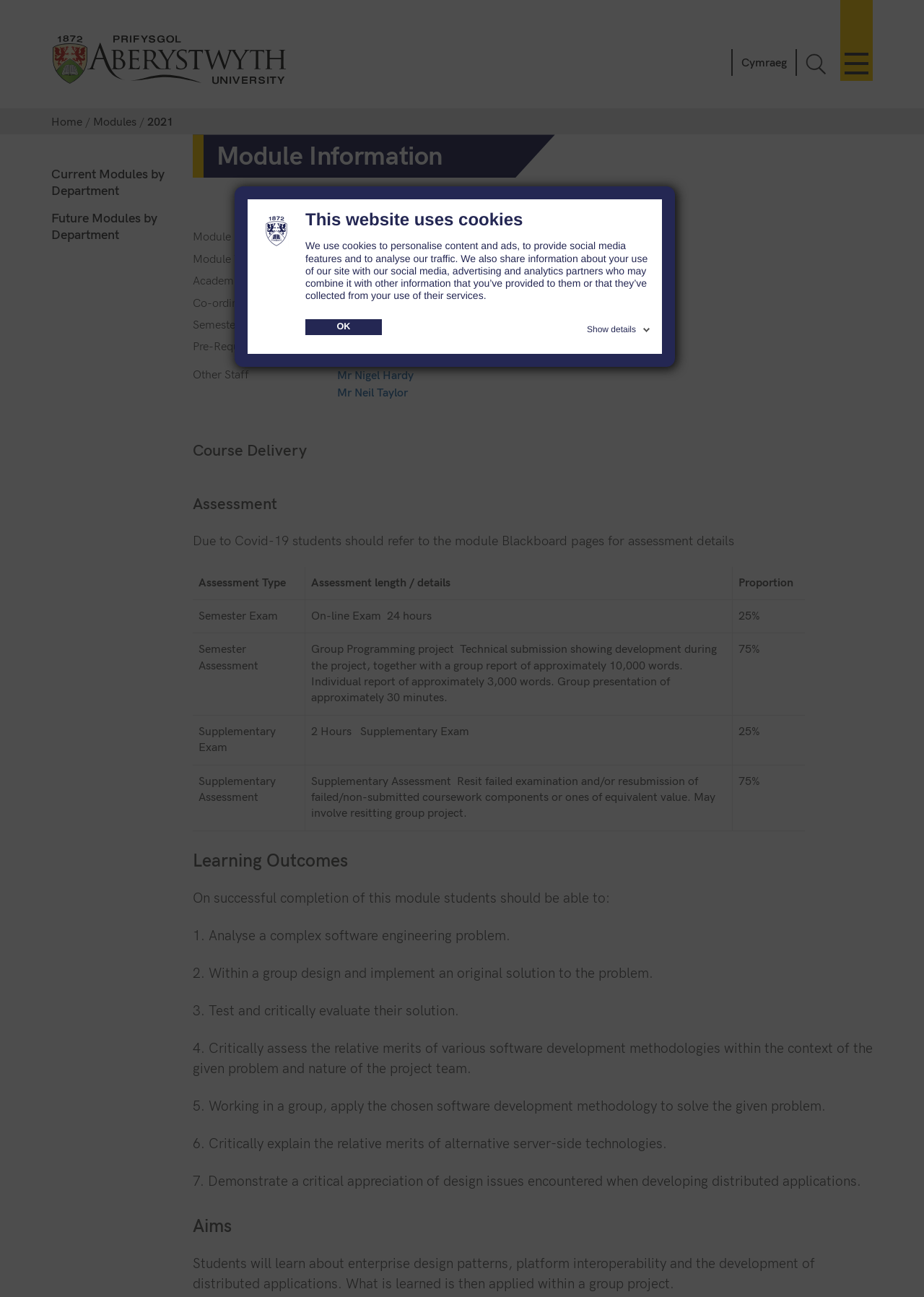Provide the bounding box coordinates for the specified HTML element described in this description: "Home". The coordinates should be four float numbers ranging from 0 to 1, in the format [left, top, right, bottom].

[0.056, 0.088, 0.089, 0.099]